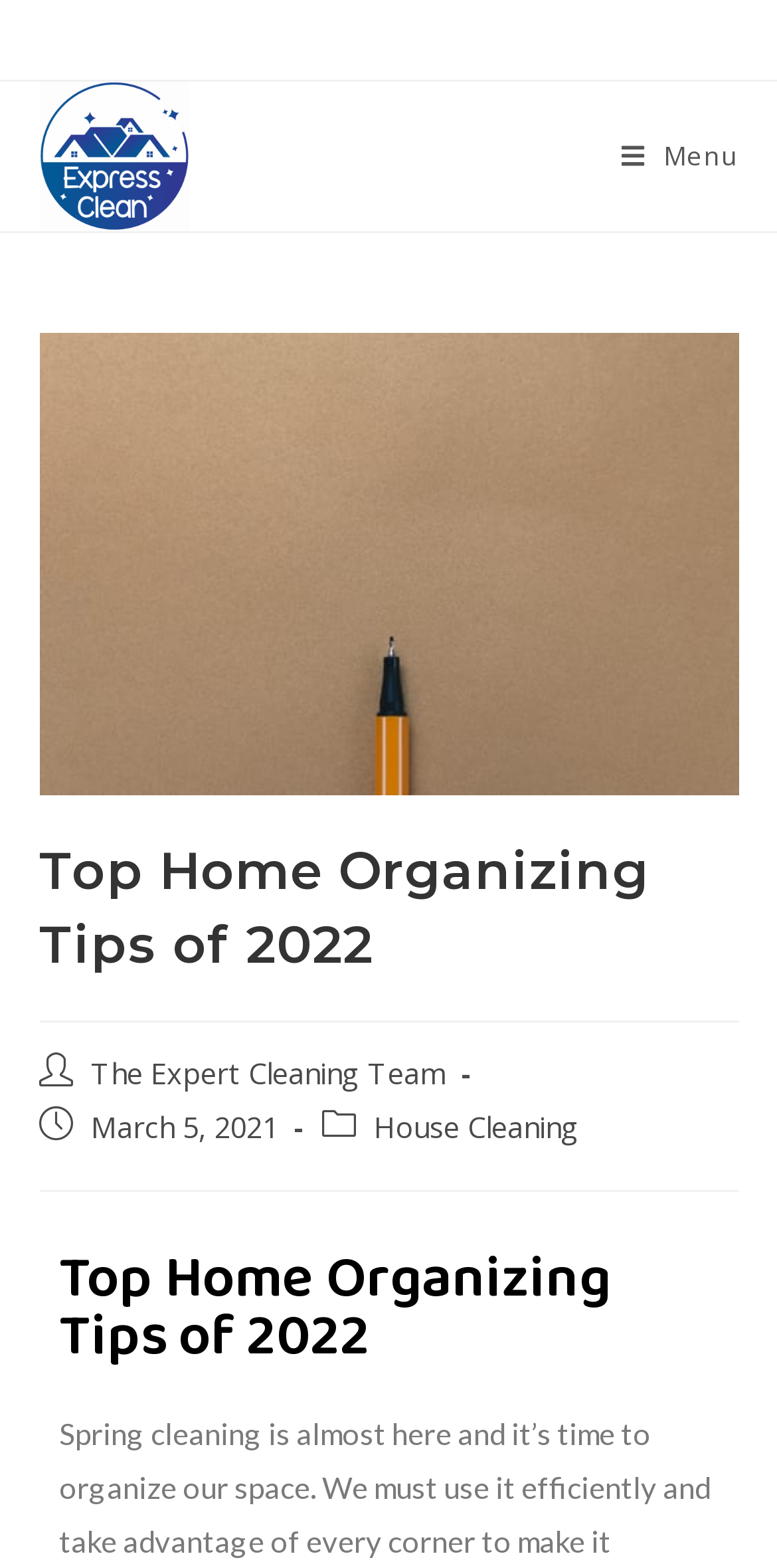Can you find and generate the webpage's heading?

Top Home Organizing Tips of 2022